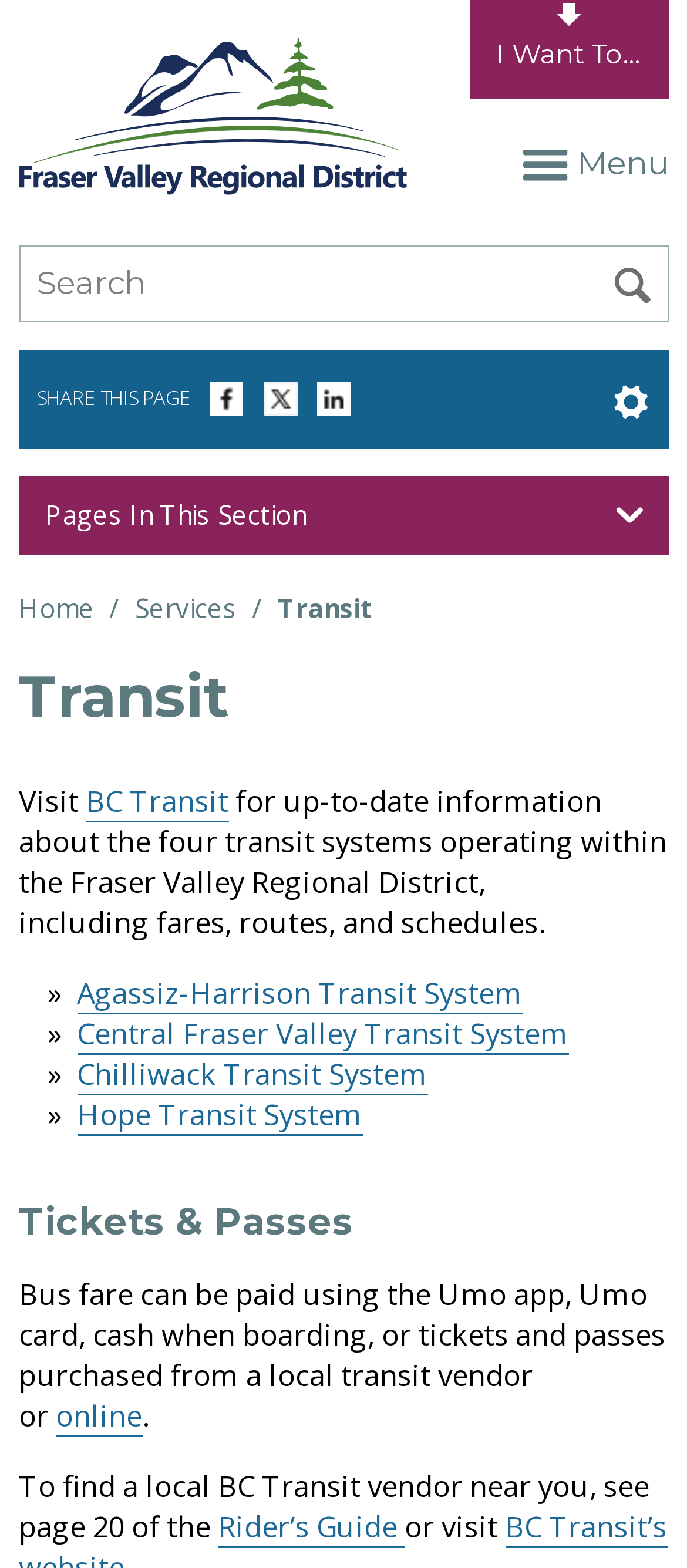Provide a thorough description of the webpage's content and layout.

The webpage is about the Fraser Valley Regional District (FVRD) and its services. At the top left corner, there is the FVRD logo, accompanied by a heading with the same name. Below the logo, there is a navigation menu with a "Show Menu" link, which is represented by an image. 

To the right of the logo, there is a heading "I Want To…" followed by a table layout containing various links to different sections of the website, such as "What is the FVRD?", "Electoral Areas", "Filming", and many more. These links are arranged vertically, with the first link starting from the top and the last link at the bottom.

Below the navigation menu, there is a search bar with a heading "Search Our Site" and a "SEARCH" button. The search bar is accompanied by an image.

On the right side of the page, there are three headings: "SHARE THIS PAGE", "ADJUST VISIBILITY", and "Section Navigation: Services". The "SHARE THIS PAGE" section contains links to share the page on Facebook, Twitter, and LinkedIn. The "ADJUST VISIBILITY" section has links to decrease or increase the text size and to turn on high contrast. The "Section Navigation: Services" section has a heading and several links to different services provided by the FVRD, such as "Air Quality & Climate", "Airpark", "Animal Control", and more.

Overall, the webpage is well-organized, with clear headings and concise text, making it easy to navigate and find information about the FVRD and its services.